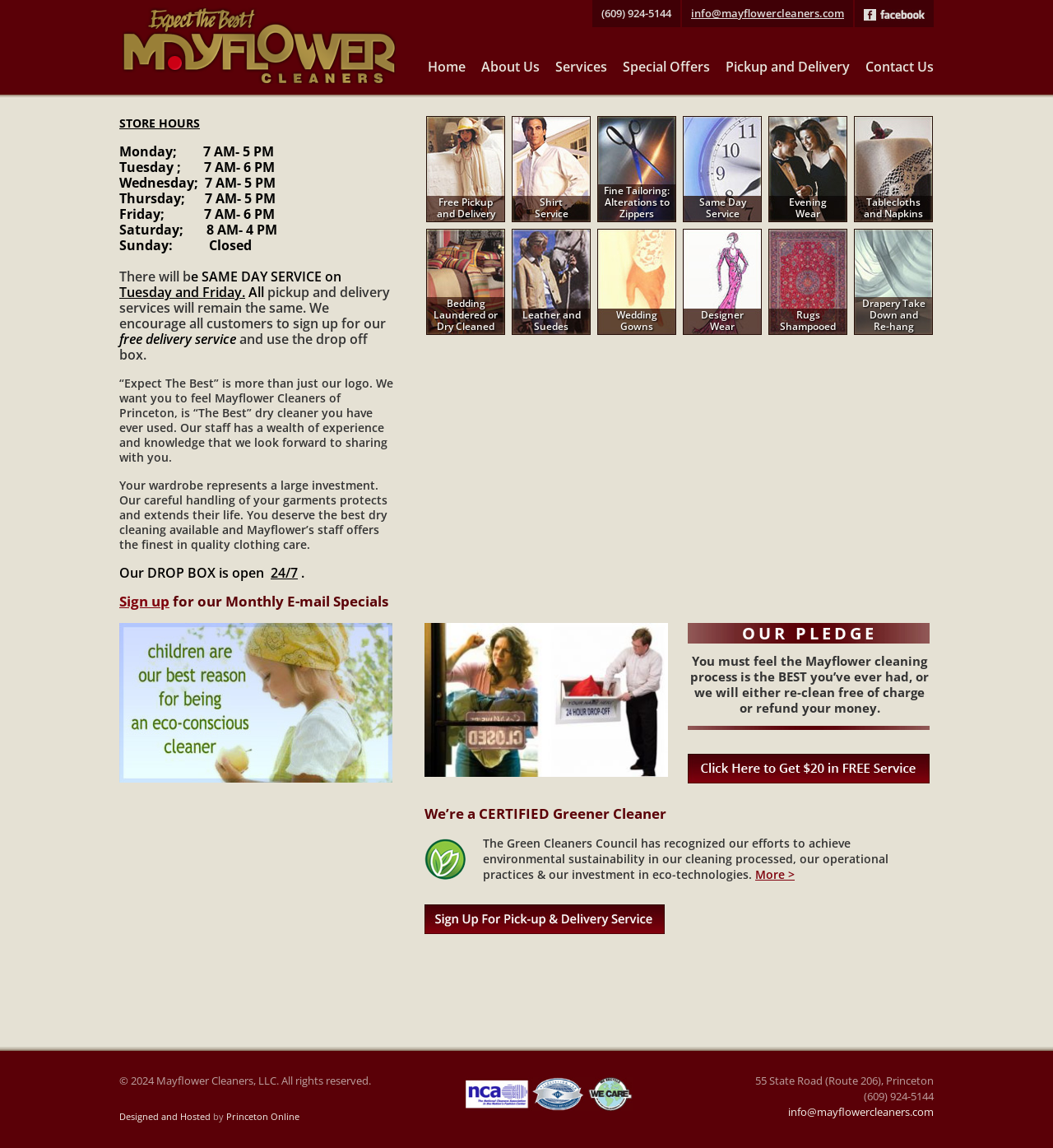What is the phone number of Mayflower Cleaners?
Can you provide a detailed and comprehensive answer to the question?

The phone number of Mayflower Cleaners can be found on the top right corner of the webpage, which is (609) 924-5144.